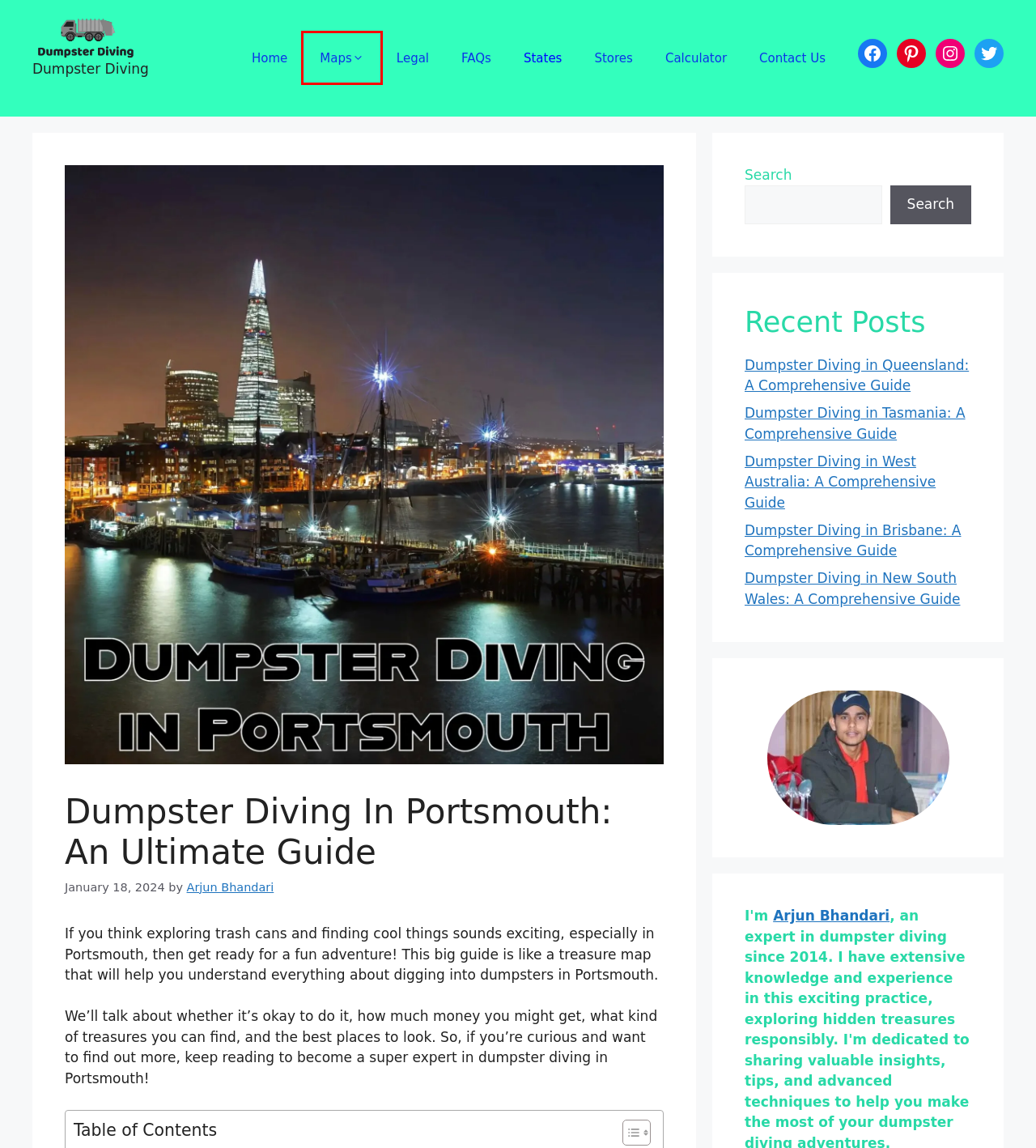Review the screenshot of a webpage that includes a red bounding box. Choose the webpage description that best matches the new webpage displayed after clicking the element within the bounding box. Here are the candidates:
A. Dumpster Diving in West Australia: A Comprehensive Guide
B. Maps
C. Stores - Dumpster Diving
D. Legal Information
E. Dumpster Diving in Brisbane: A Comprehensive Guide
F. Dumpster Diving: Everything You Need to Know
G. Dumpster Diving in Tasmania: A Comprehensive Guide
H. Dumpster Diving in New South Wales: A Comprehensive Guide

B